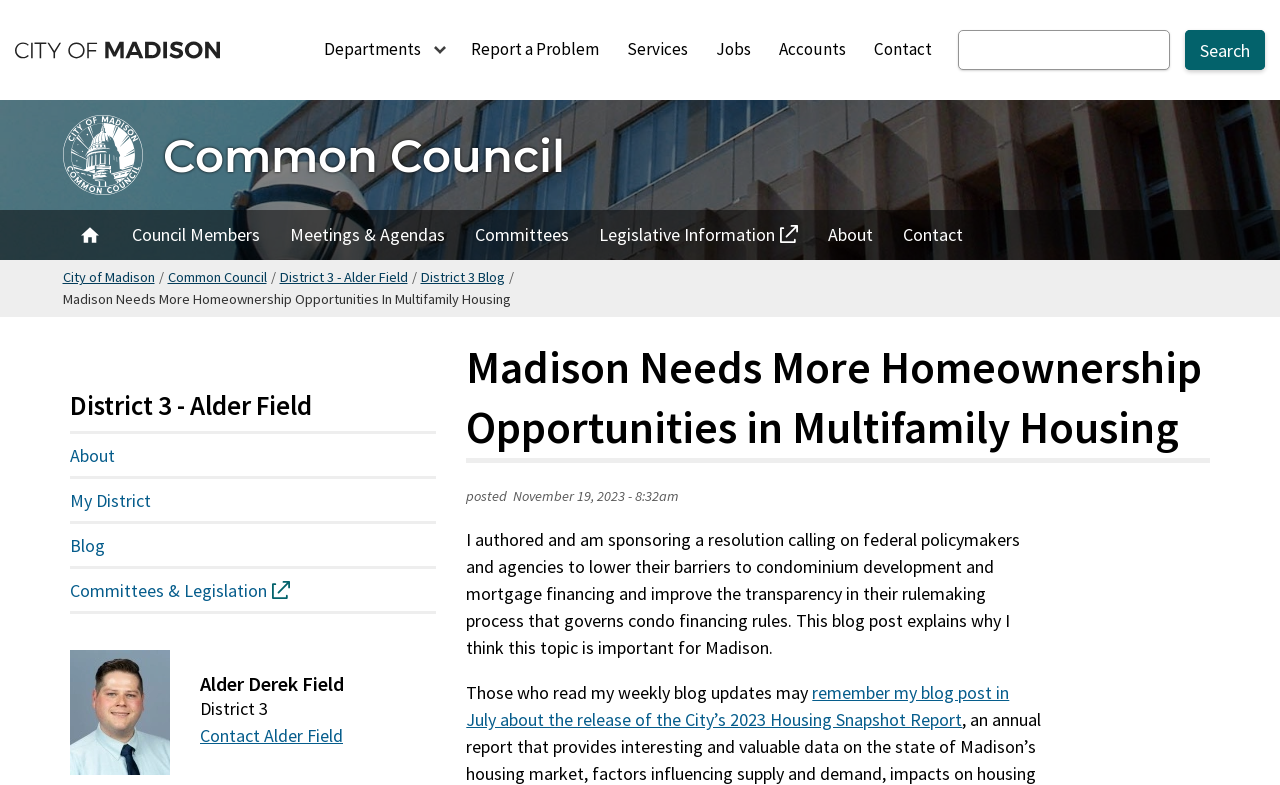Provide the bounding box coordinates, formatted as (top-left x, top-left y, bottom-right x, bottom-right y), with all values being floating point numbers between 0 and 1. Identify the bounding box of the UI element that matches the description: Clerk's Office

[0.243, 0.441, 0.264, 0.515]